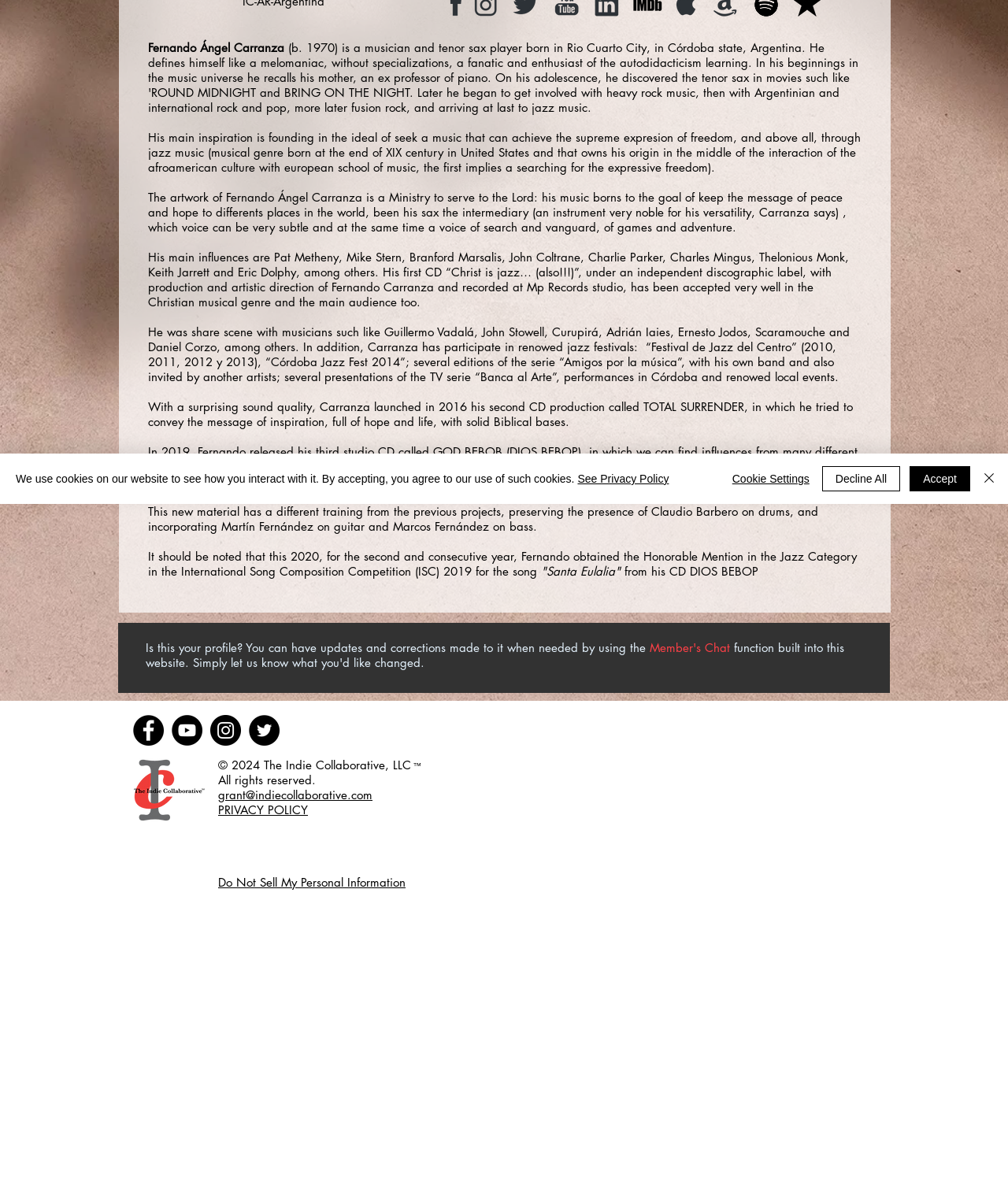Bounding box coordinates are specified in the format (top-left x, top-left y, bottom-right x, bottom-right y). All values are floating point numbers bounded between 0 and 1. Please provide the bounding box coordinate of the region this sentence describes: Decline All

[0.815, 0.392, 0.893, 0.413]